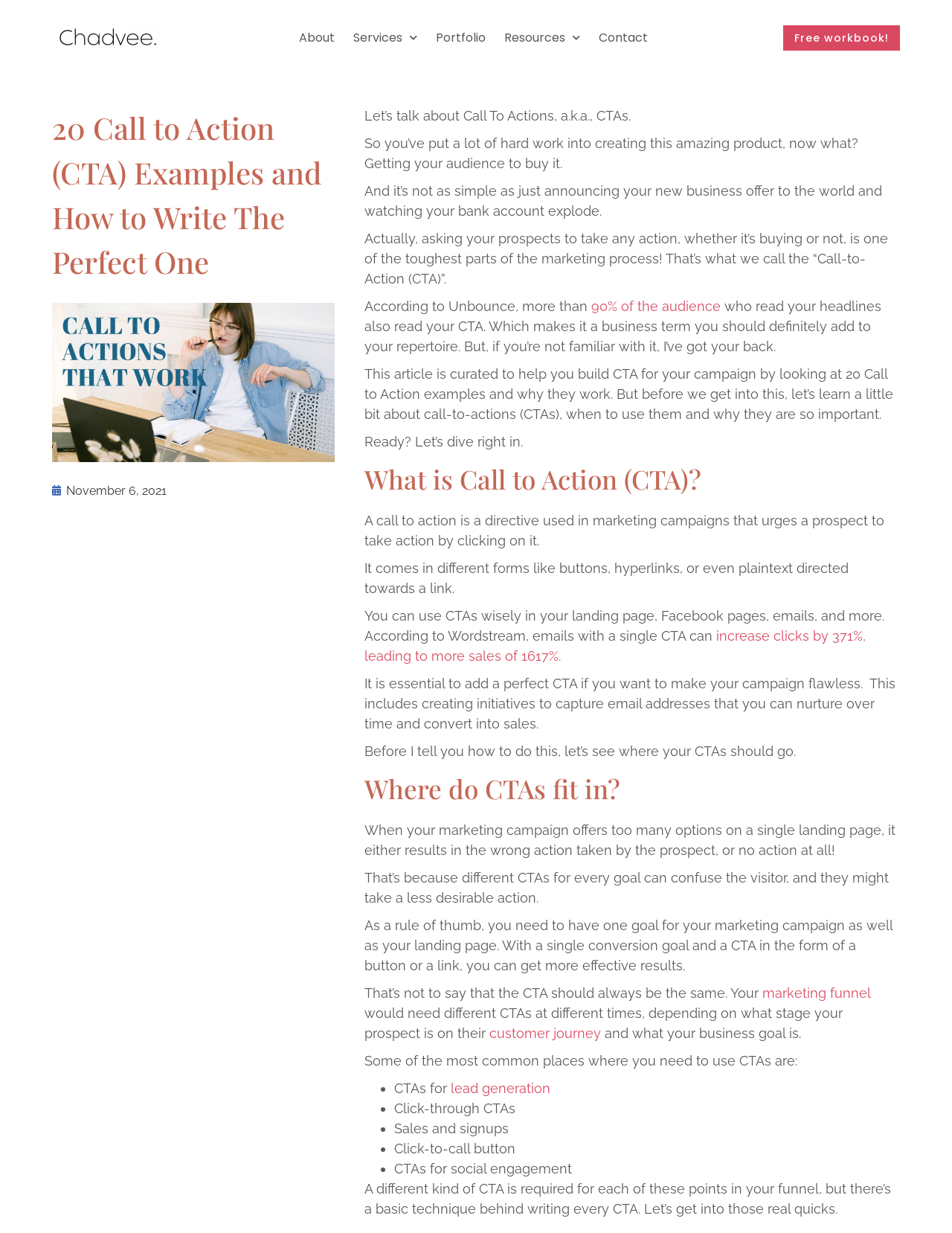What is the goal of a marketing campaign?
Please use the visual content to give a single word or phrase answer.

to capture email addresses